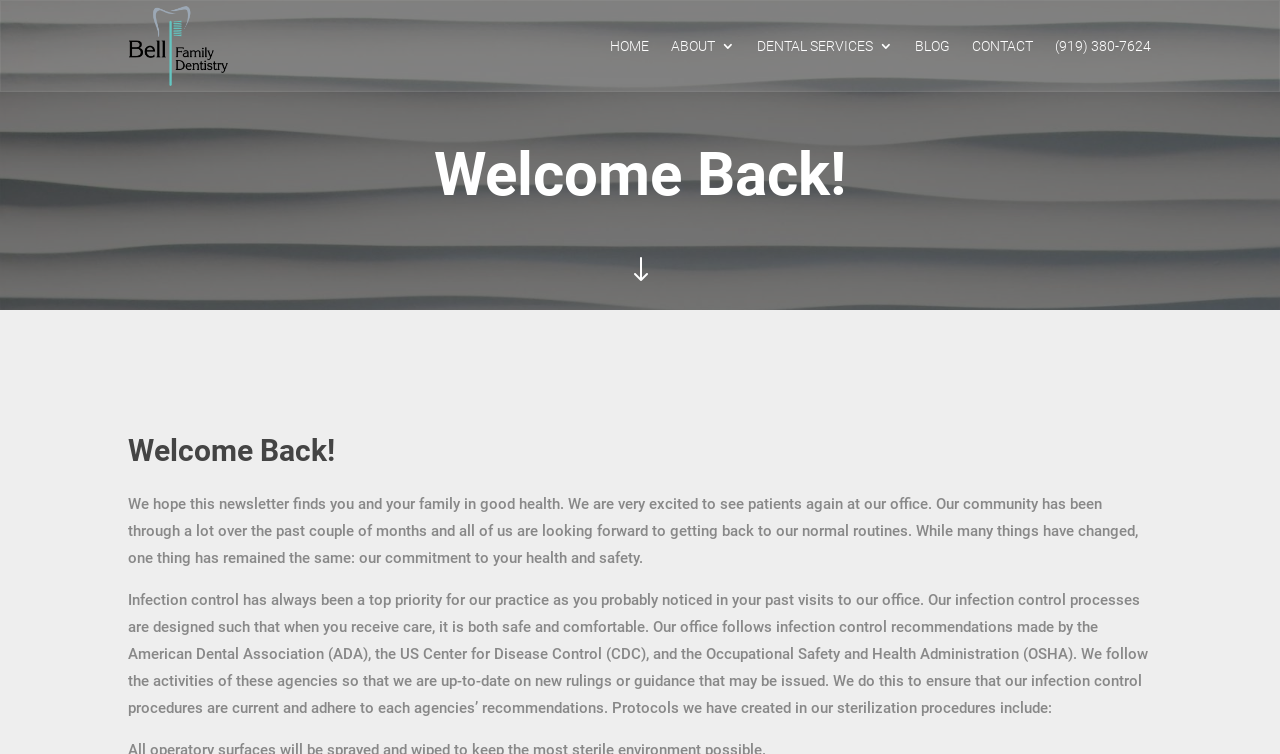Give a complete and precise description of the webpage's appearance.

The webpage is about Bell Family Dentistry, with a focus on welcoming patients back to their office. At the top, there is a navigation menu with links to "HOME", "ABOUT 3", "DENTAL SERVICES 3", "BLOG", and "CONTACT", as well as a phone number "(919) 380-7624". 

Below the navigation menu, there are two headings that read "Welcome Back!". The first one is located near the top-left corner, while the second one is positioned more centrally. 

Underneath the first "Welcome Back!" heading, there is a link with no text. Below this, there is a paragraph of text that discusses the office's excitement to see patients again and their commitment to health and safety. 

Further down, there is another paragraph of text that explains the office's infection control processes, including their adherence to guidelines from the American Dental Association, the US Center for Disease Control, and the Occupational Safety and Health Administration. This text is positioned near the bottom of the page.